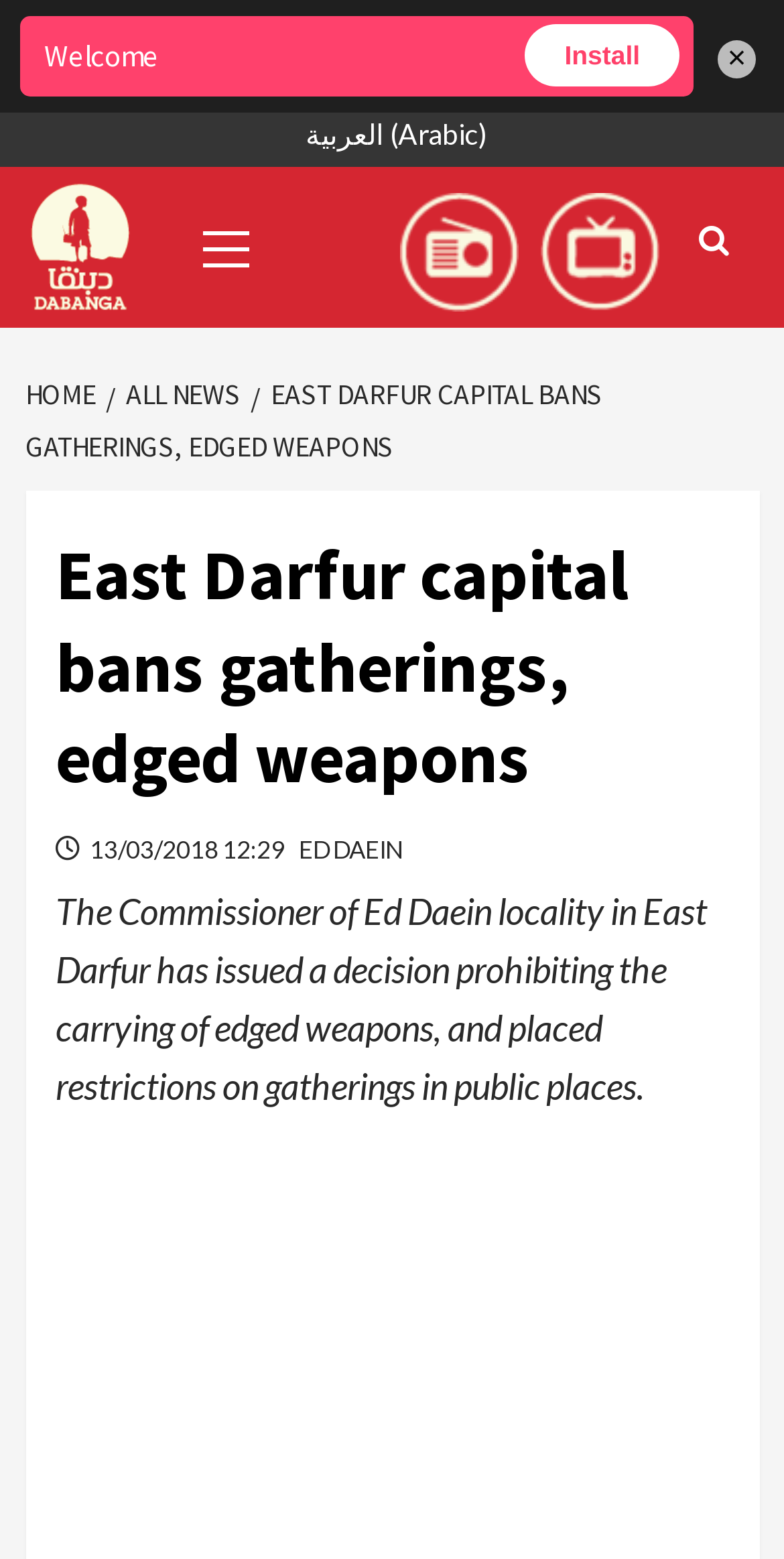What is the restriction placed on public places?
Please ensure your answer is as detailed and informative as possible.

The answer can be found in the article content, where it is stated that 'The Commissioner of Ed Daein locality in East Darfur has issued a decision ... and placed restrictions on gatherings in public places'.